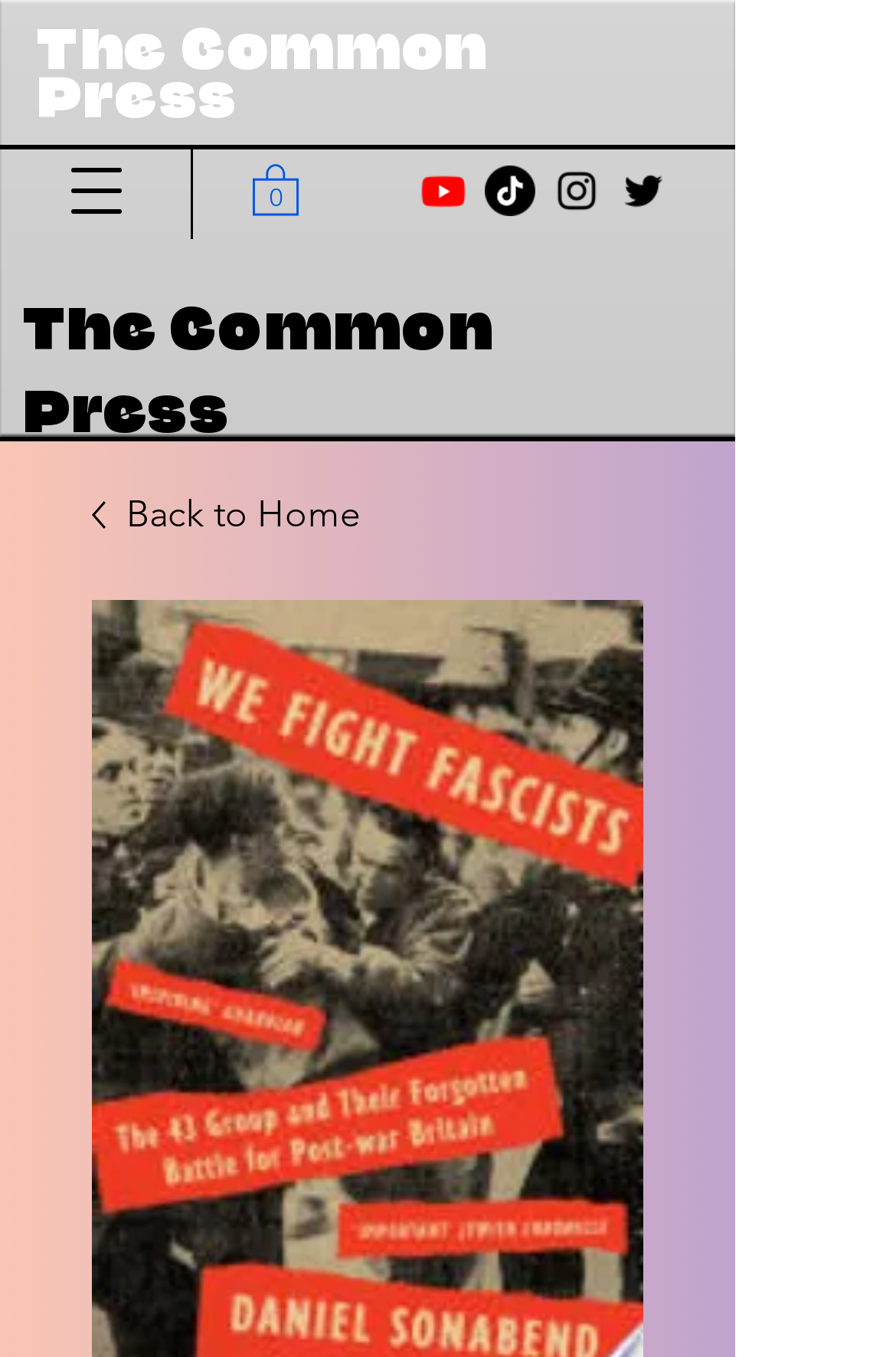How many items are in the cart?
From the image, respond using a single word or phrase.

0